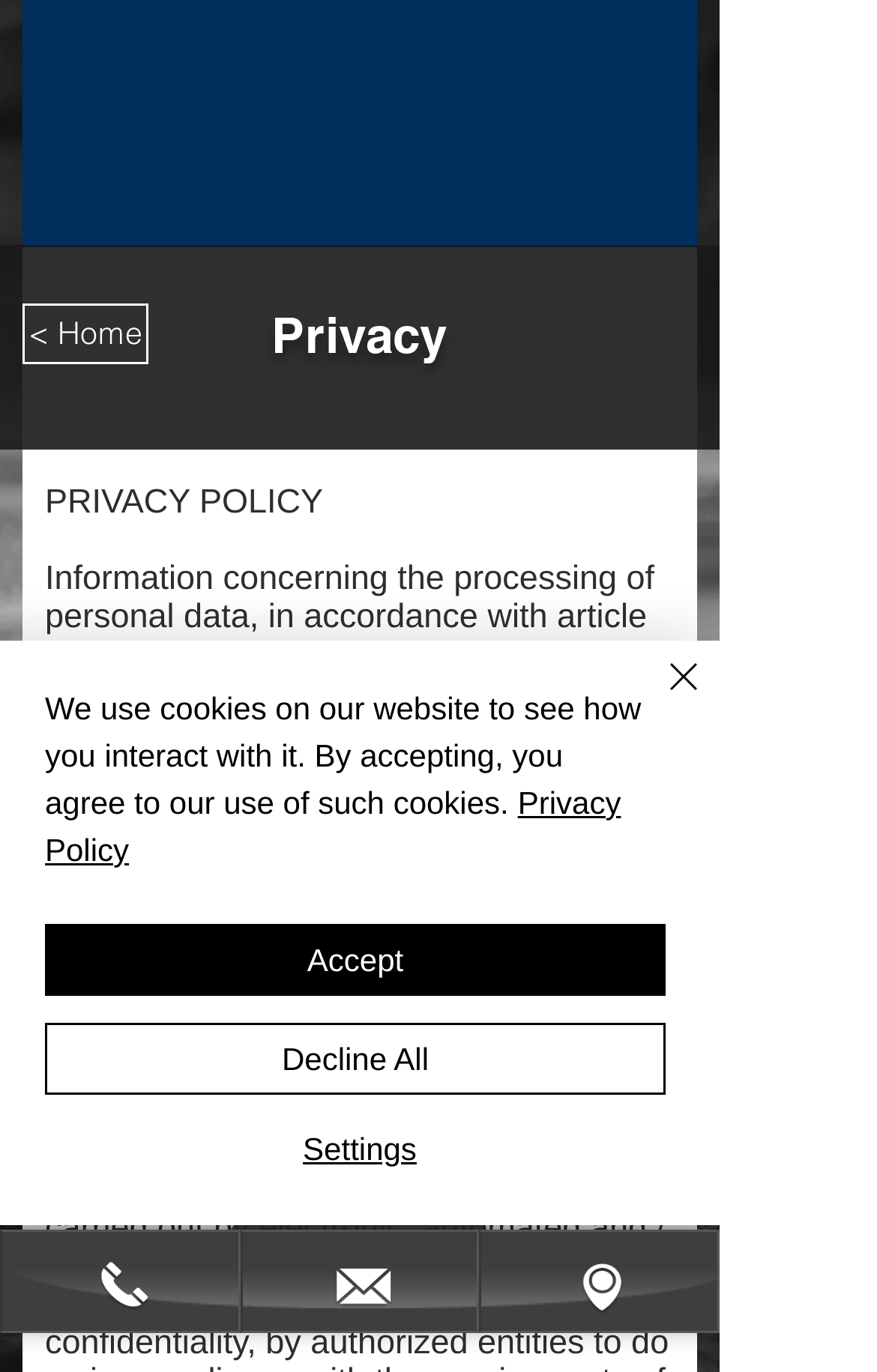What is the purpose of the cookie policy?
Based on the image, give a concise answer in the form of a single word or short phrase.

To see how users interact with the website